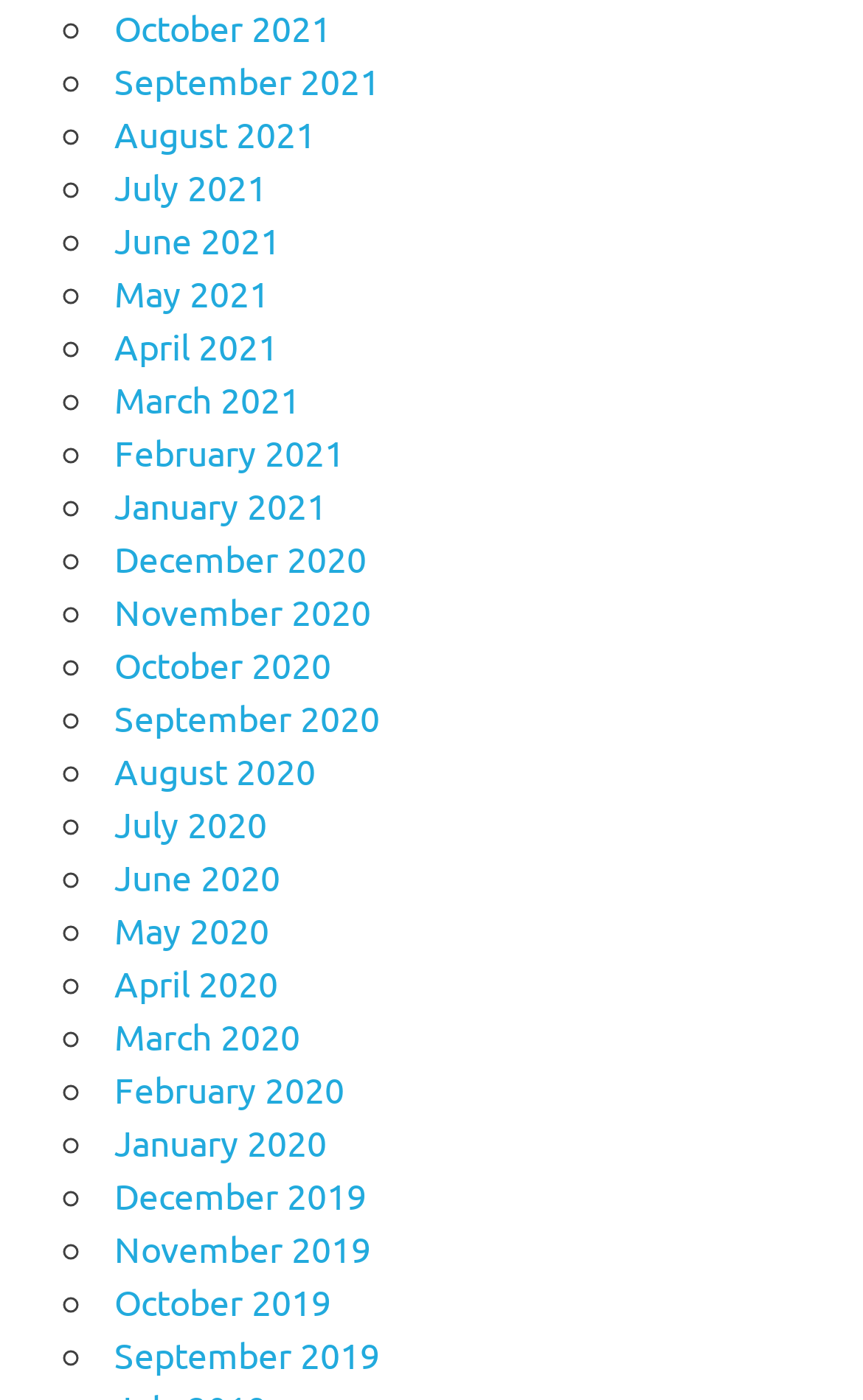How many months are listed?
Using the image as a reference, answer with just one word or a short phrase.

24